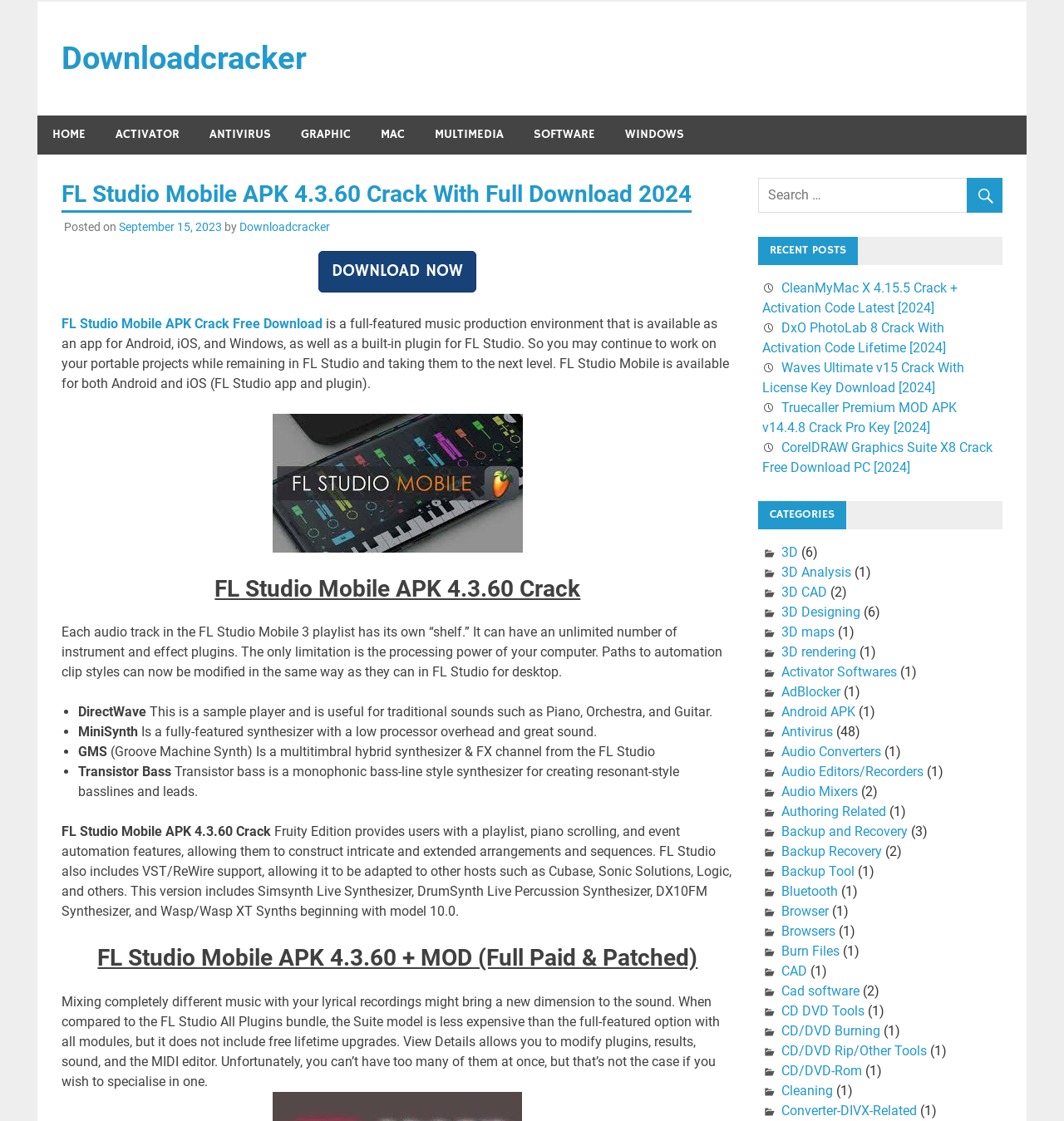Please give a concise answer to this question using a single word or phrase: 
What is the function of the 'DOWNLOAD NOW' button?

To download the software